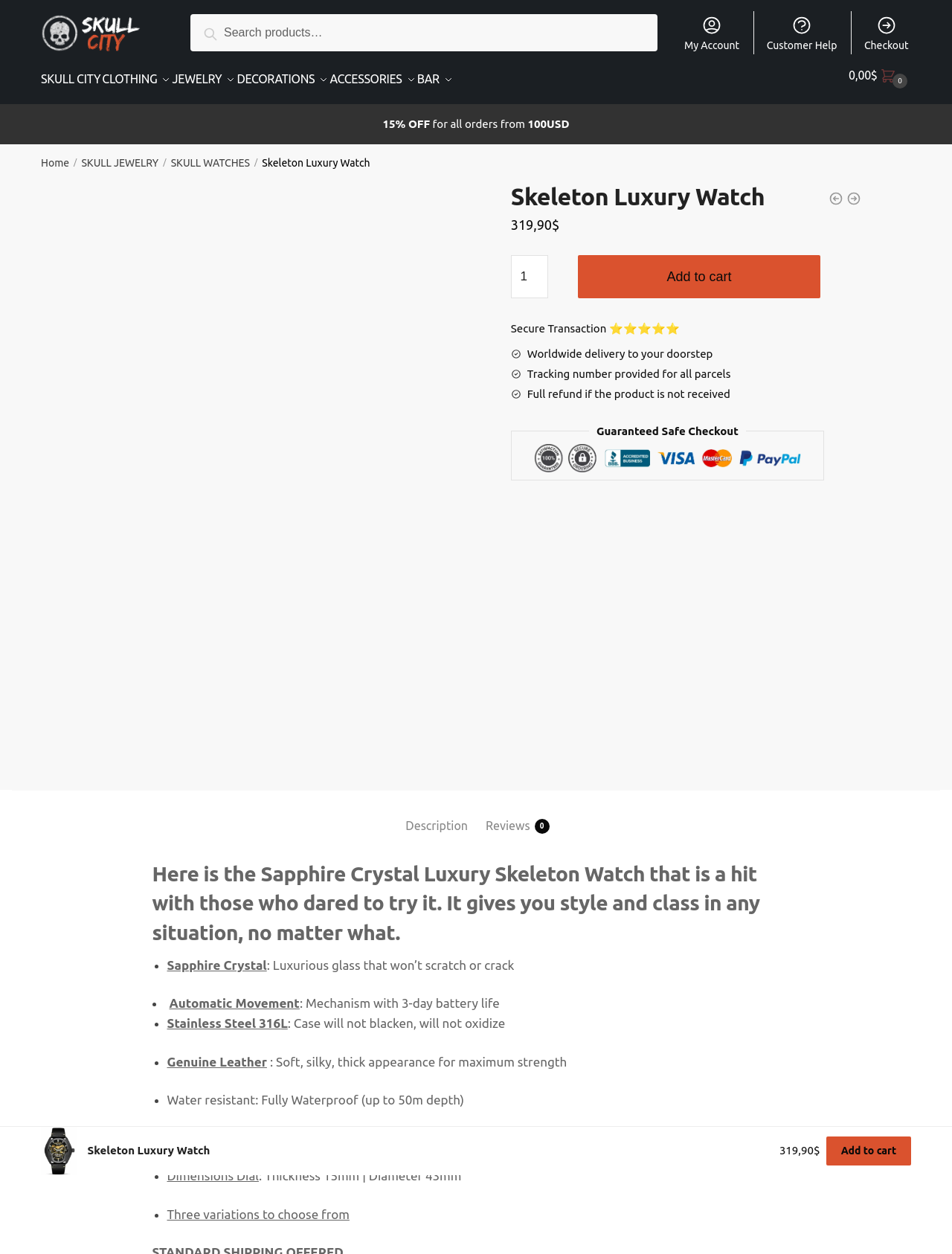Using the element description Skip to navigation, predict the bounding box coordinates for the UI element. Provide the coordinates in (top-left x, top-left y, bottom-right x, bottom-right y) format with values ranging from 0 to 1.

[0.0, 0.0, 0.101, 0.015]